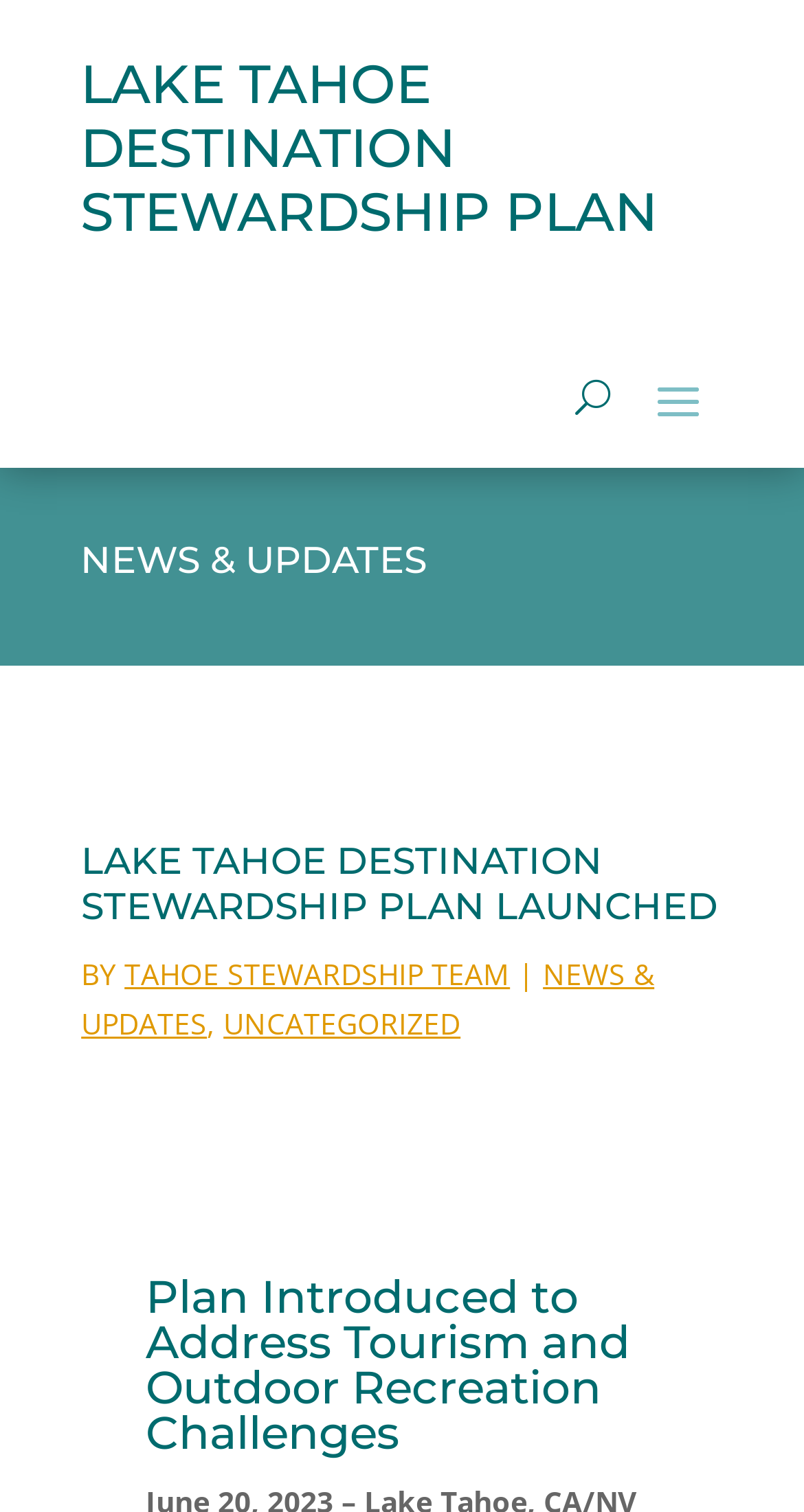With reference to the screenshot, provide a detailed response to the question below:
What is the category of the latest article?

I found the latest article by looking at the headings and links on the webpage. The heading 'LAKE TAHOE DESTINATION STEWARDSHIP PLAN LAUNCHED' is followed by a link 'UNCATEGORIZED', which suggests that it is the category of the latest article.